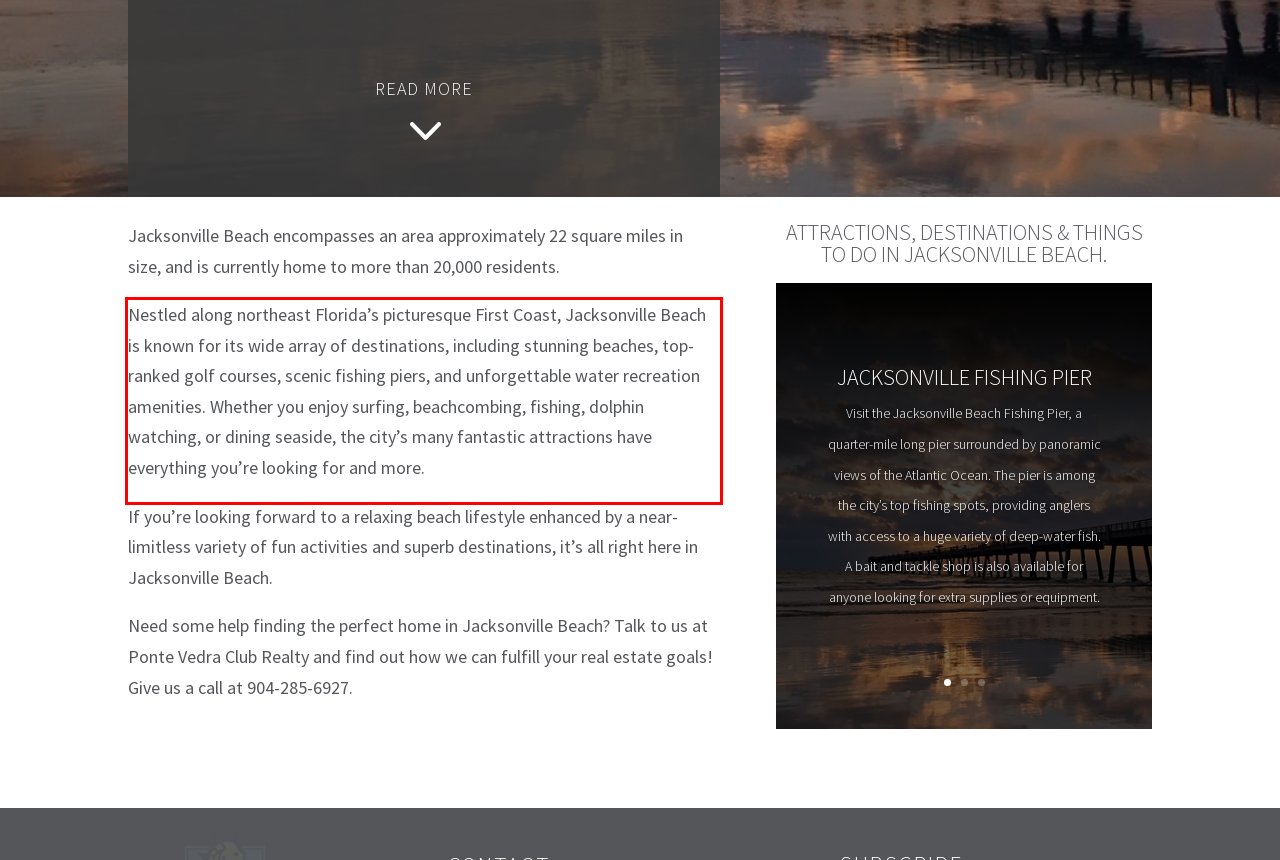You are given a webpage screenshot with a red bounding box around a UI element. Extract and generate the text inside this red bounding box.

Nestled along northeast Florida’s picturesque First Coast, Jacksonville Beach is known for its wide array of destinations, including stunning beaches, top-ranked golf courses, scenic fishing piers, and unforgettable water recreation amenities. Whether you enjoy surfing, beachcombing, fishing, dolphin watching, or dining seaside, the city’s many fantastic attractions have everything you’re looking for and more.